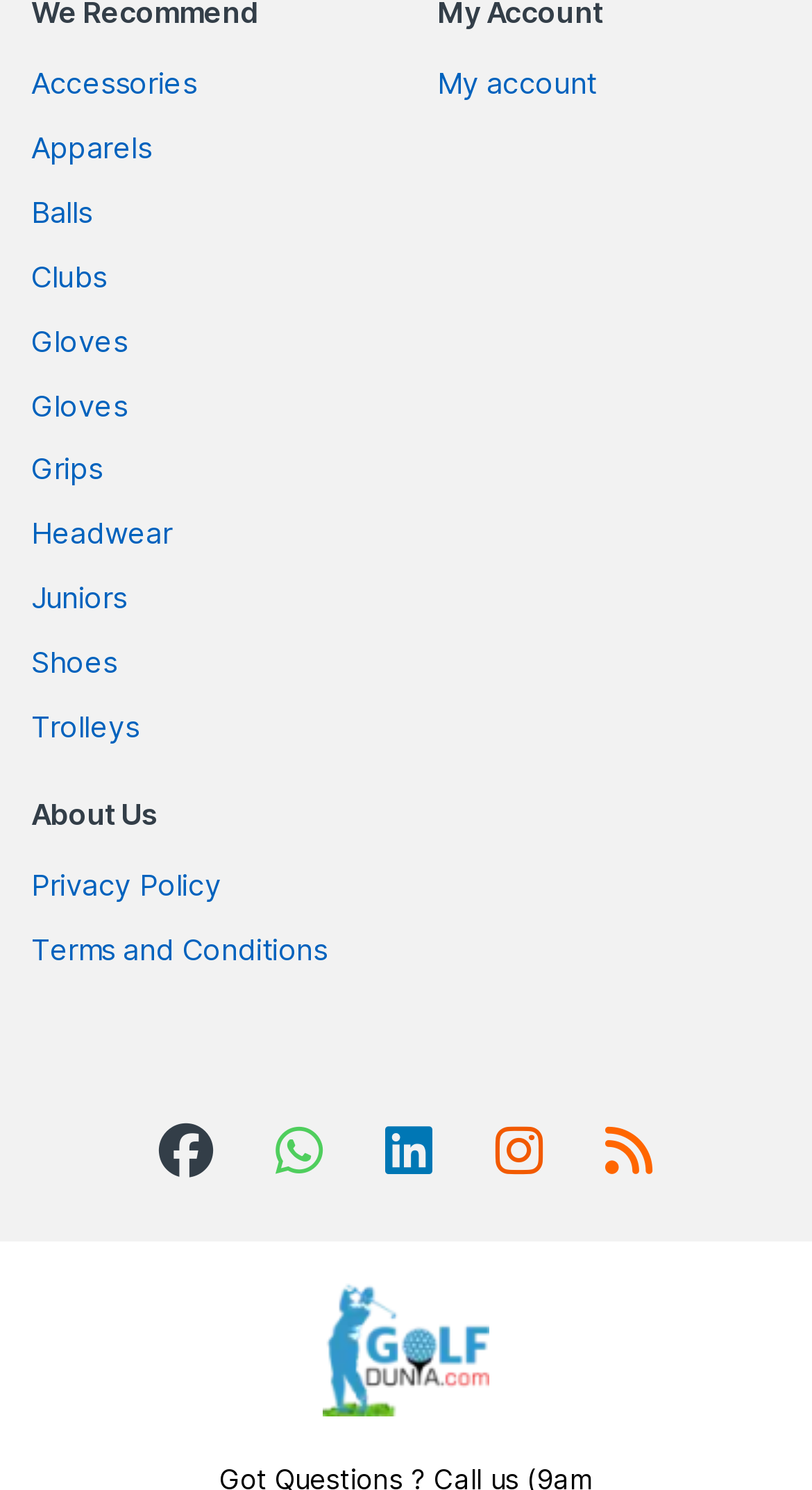Calculate the bounding box coordinates for the UI element based on the following description: "My account". Ensure the coordinates are four float numbers between 0 and 1, i.e., [left, top, right, bottom].

[0.538, 0.043, 0.735, 0.067]